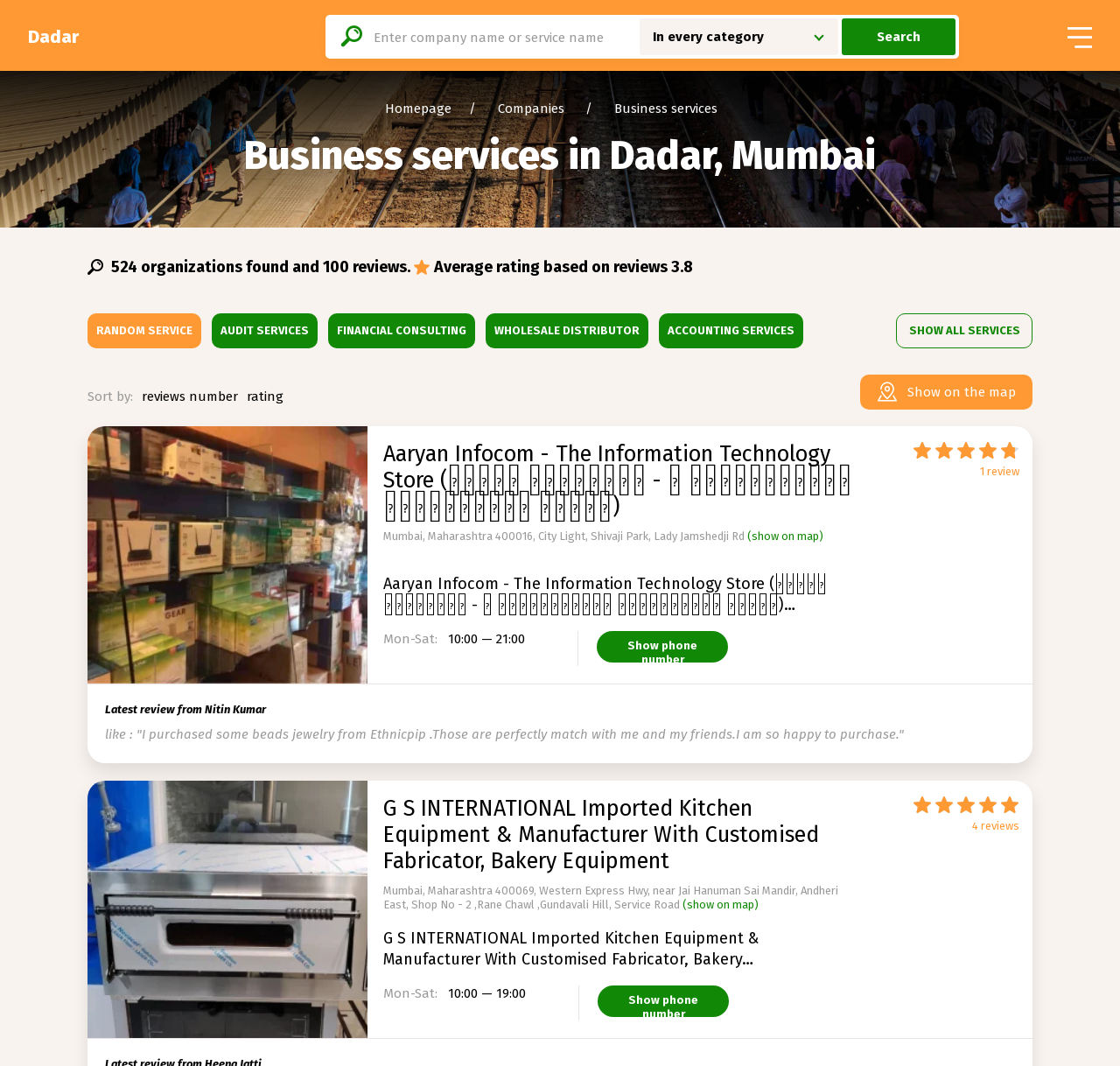Bounding box coordinates are given in the format (top-left x, top-left y, bottom-right x, bottom-right y). All values should be floating point numbers between 0 and 1. Provide the bounding box coordinate for the UI element described as: Latest news

None